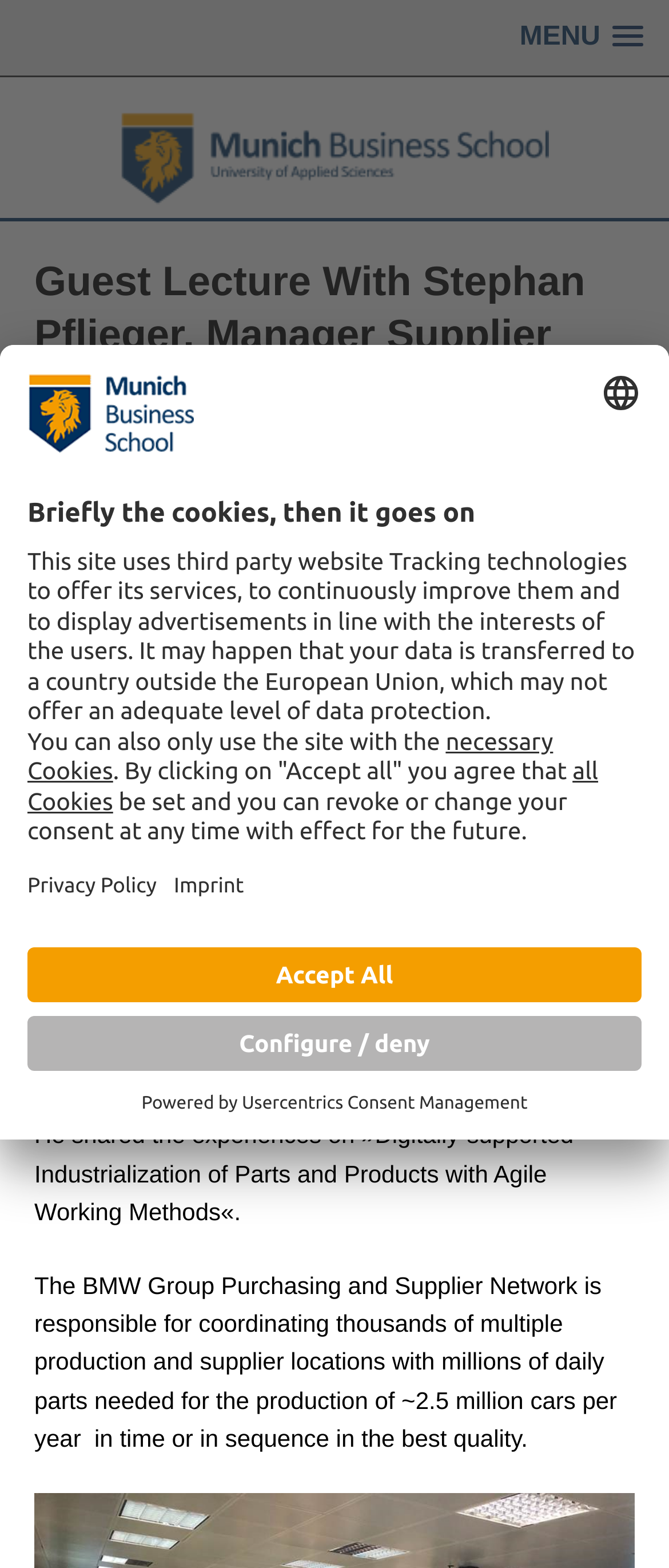Generate the title text from the webpage.

Guest Lecture With Stephan Pflieger, Manager Supplier Master Data & Business Analytics at BMW Group